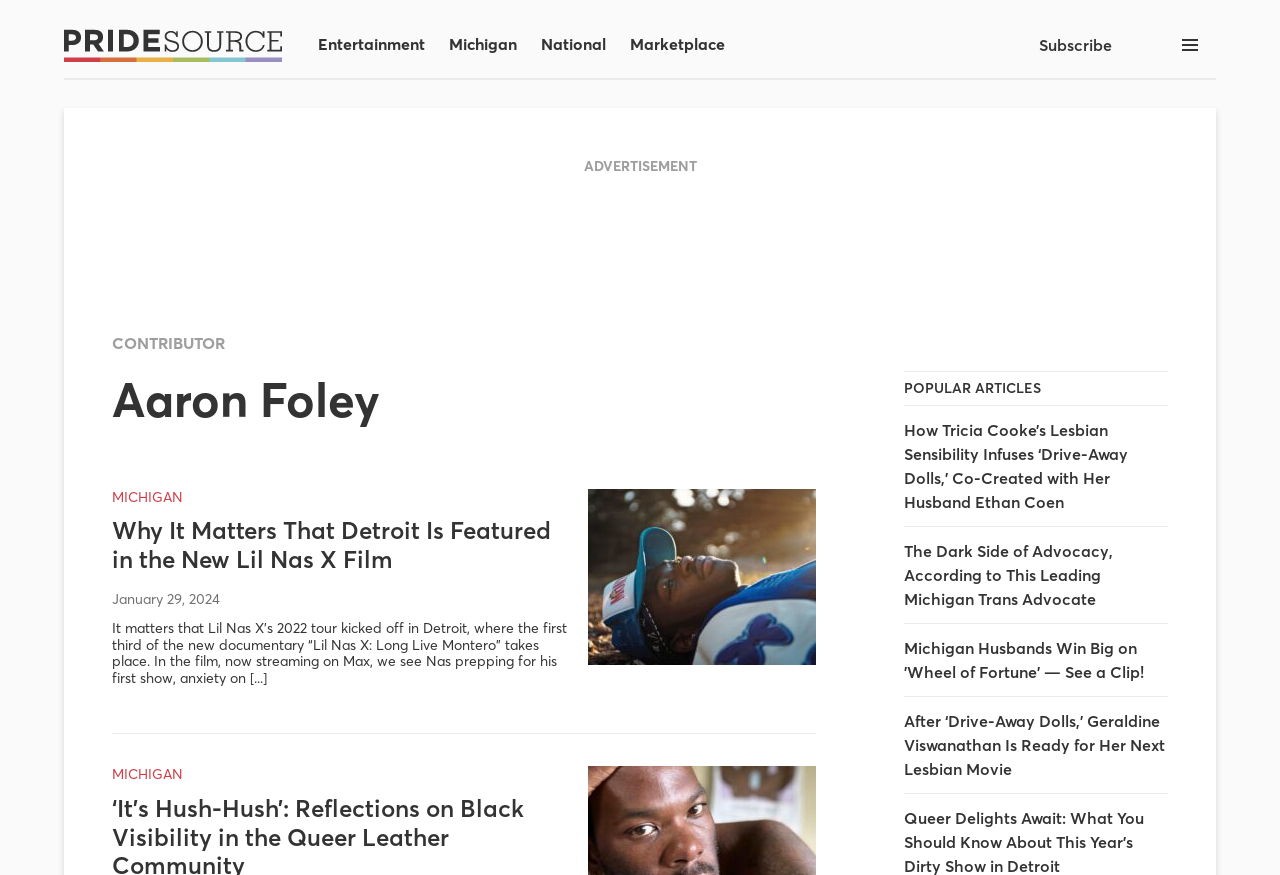Please find the bounding box coordinates for the clickable element needed to perform this instruction: "Go to the Entertainment page".

[0.248, 0.037, 0.332, 0.066]